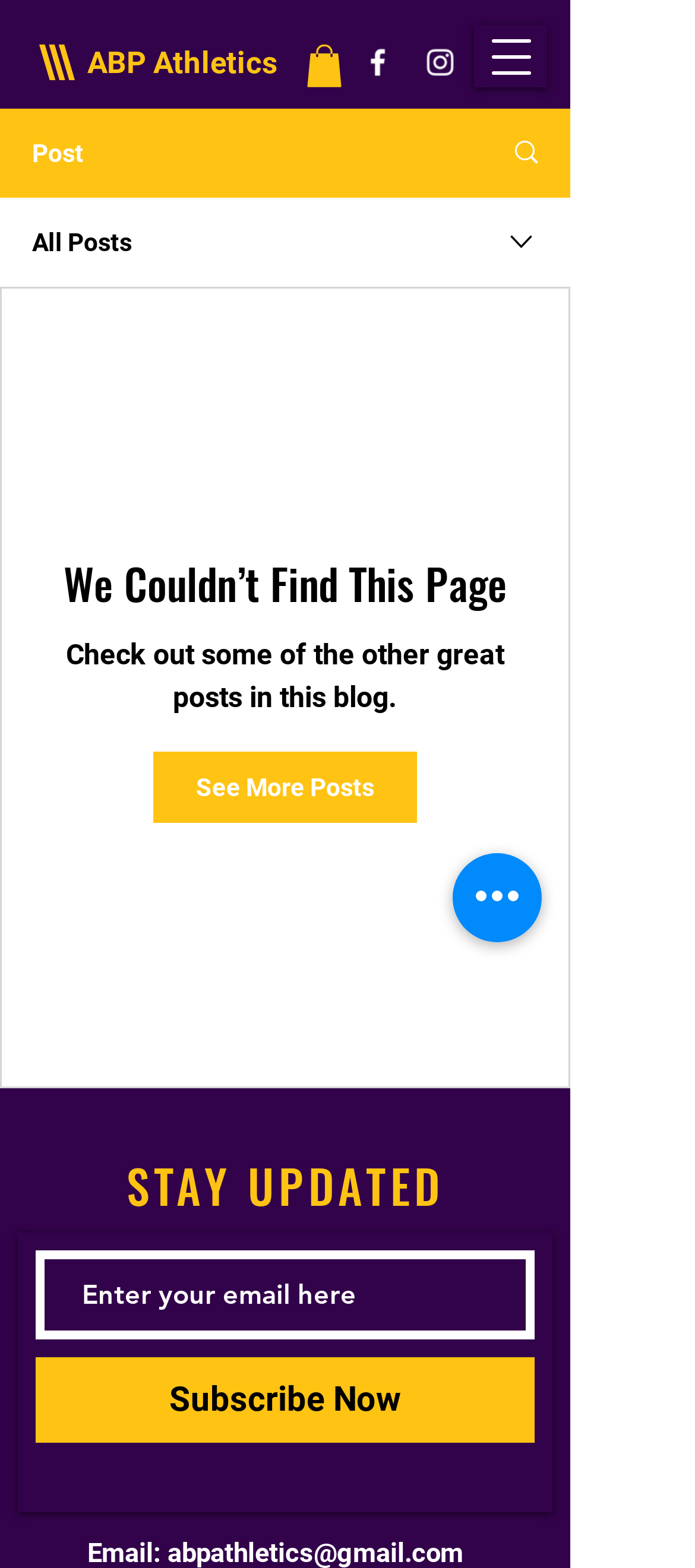Please identify the bounding box coordinates for the region that you need to click to follow this instruction: "Enter email address".

[0.051, 0.797, 0.769, 0.854]